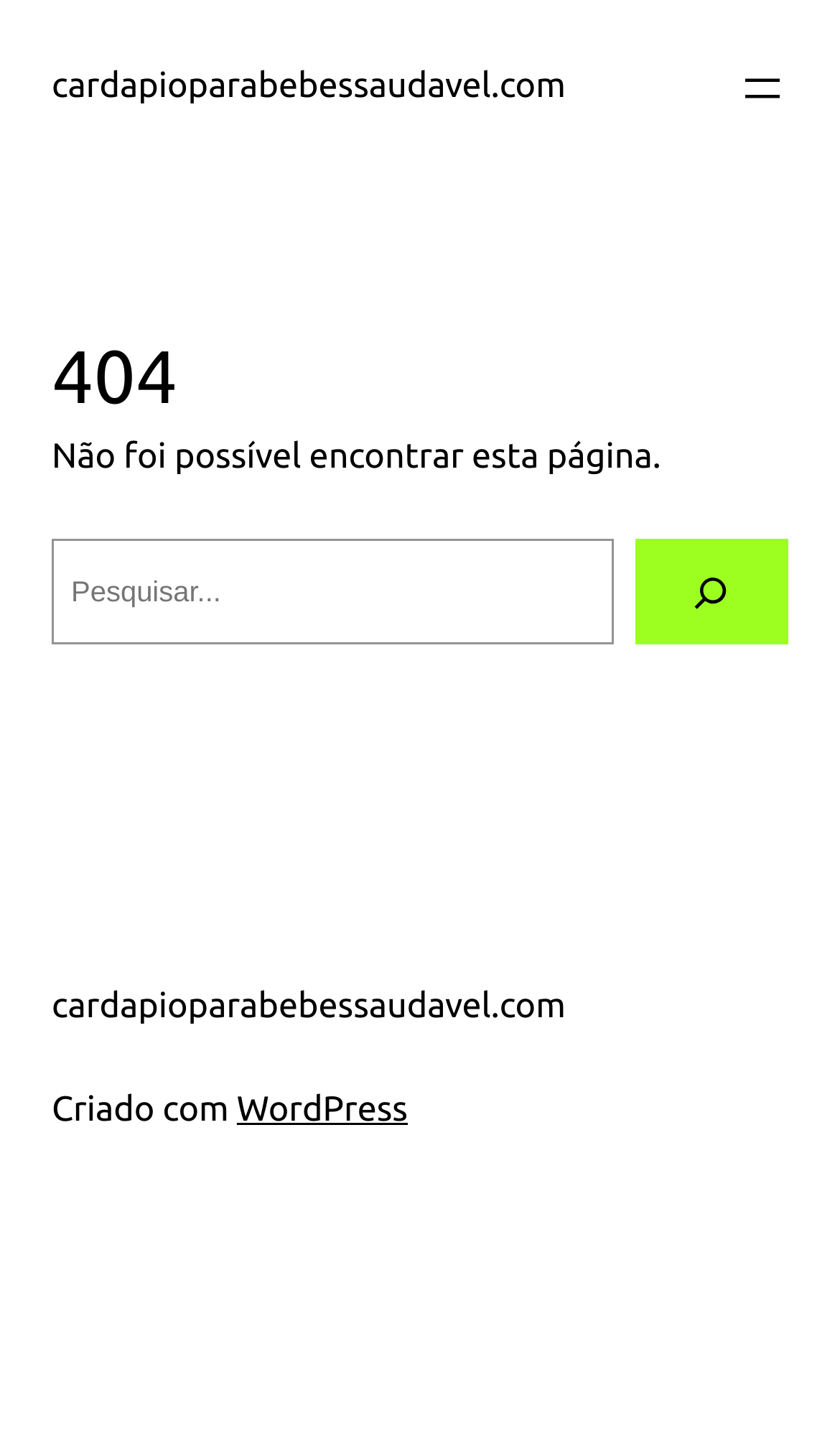What is the purpose of the search box?
Using the image, respond with a single word or phrase.

Search